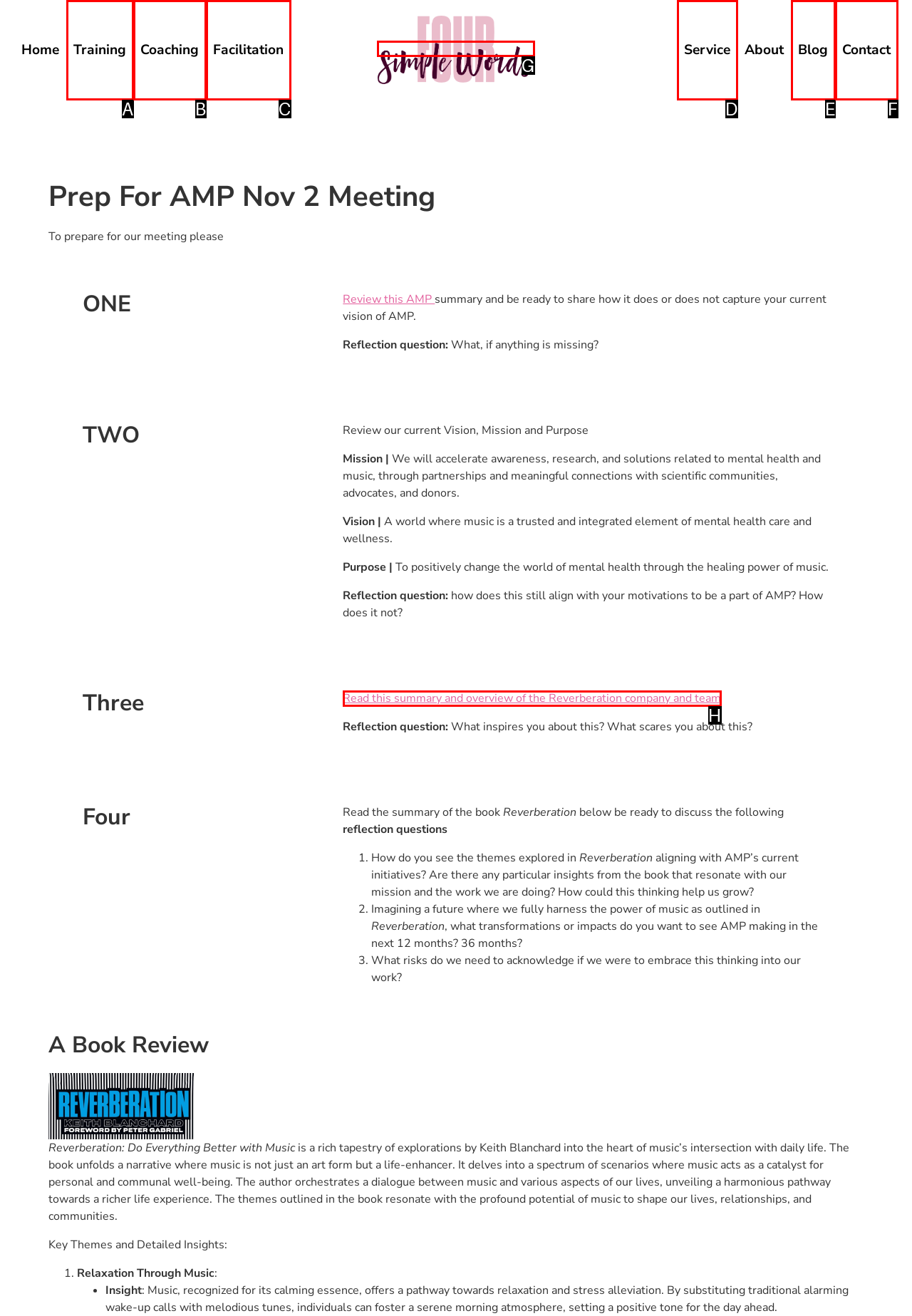Determine which UI element you should click to perform the task: Click on the 'Four Simple Words' link
Provide the letter of the correct option from the given choices directly.

G